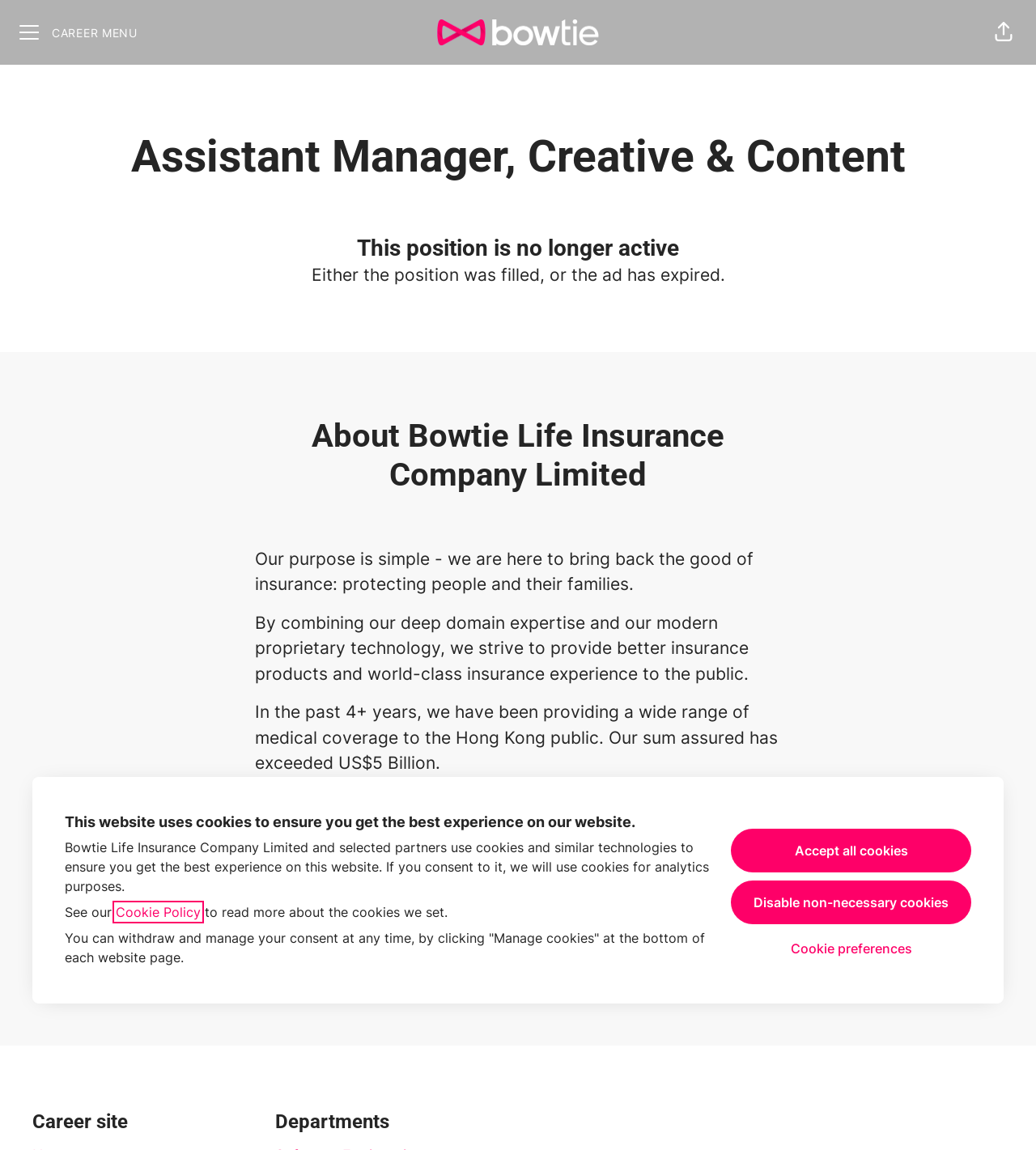What is the position mentioned on the webpage?
Using the screenshot, give a one-word or short phrase answer.

Assistant Manager, Creative & Content